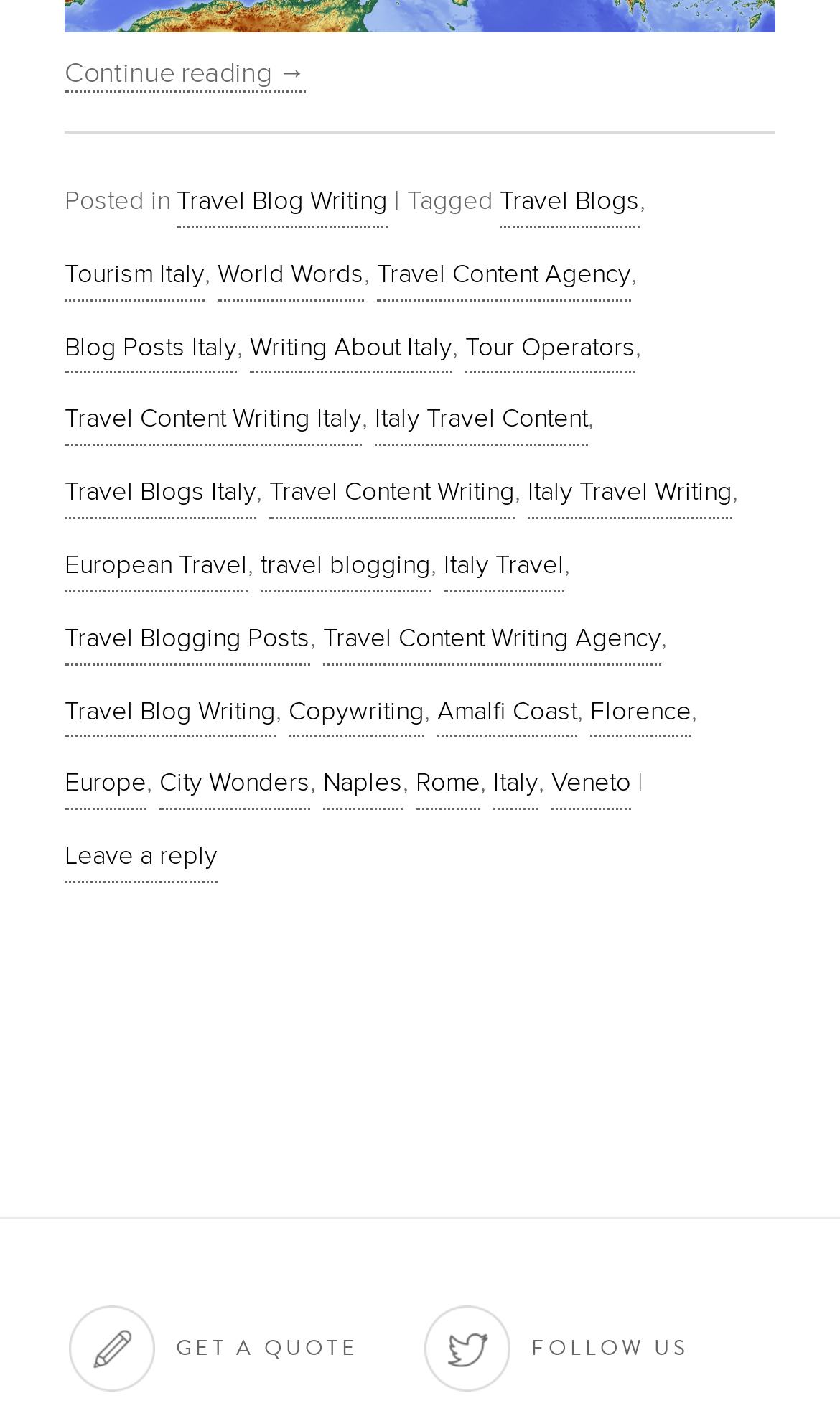Using the information from the screenshot, answer the following question thoroughly:
What is the call-to-action in the footer section?

In the footer section, I found a link 'Leave a reply' which is a call-to-action, encouraging users to engage with the blog post.